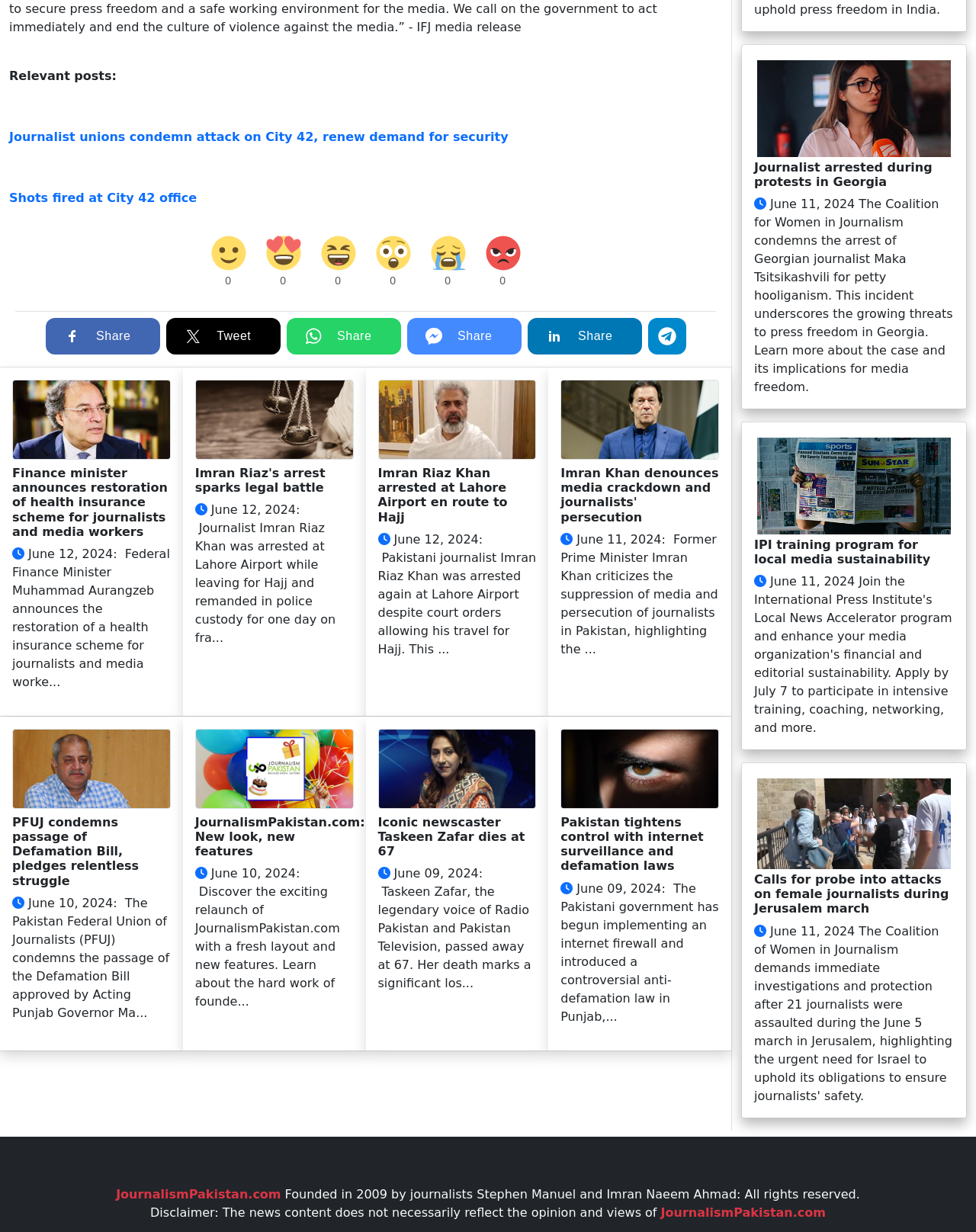Please identify the bounding box coordinates of the area I need to click to accomplish the following instruction: "Download the Harkins Theatres Mobile App for iOS".

None